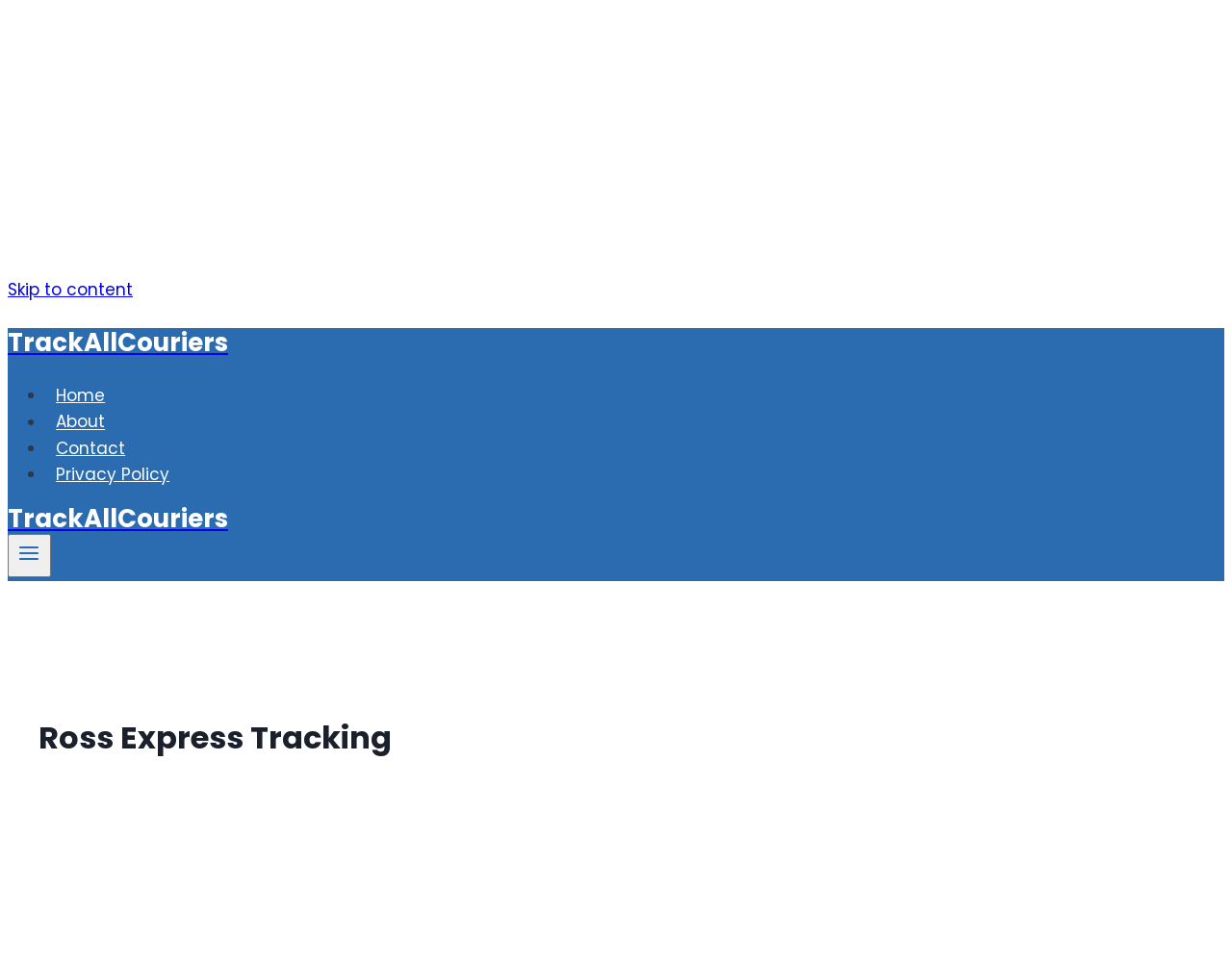Find the bounding box coordinates for the element that must be clicked to complete the instruction: "open the menu". The coordinates should be four float numbers between 0 and 1, indicated as [left, top, right, bottom].

[0.006, 0.554, 0.041, 0.598]